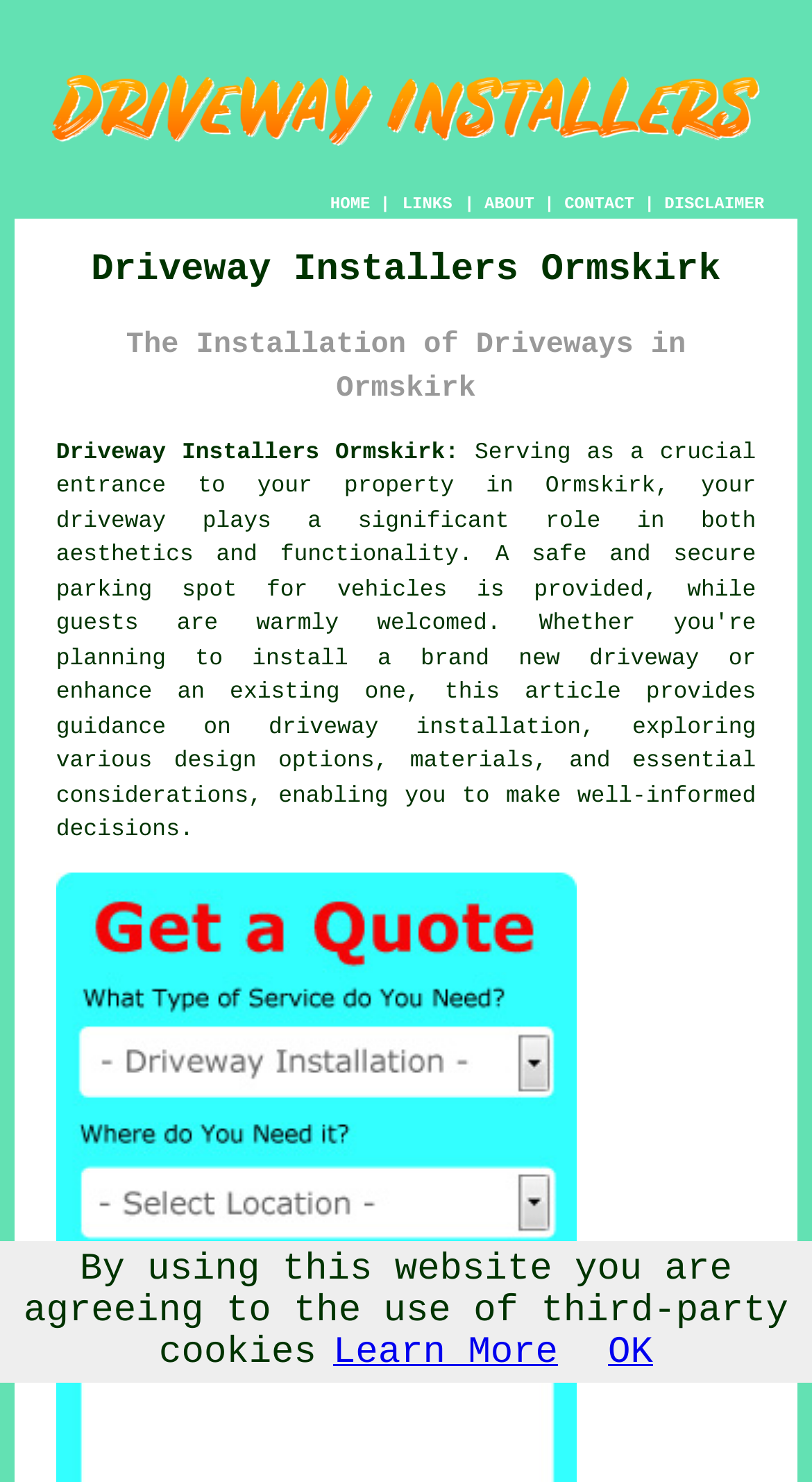Given the description Driveway Installers Ormskirk:, predict the bounding box coordinates of the UI element. Ensure the coordinates are in the format (top-left x, top-left y, bottom-right x, bottom-right y) and all values are between 0 and 1.

[0.069, 0.297, 0.565, 0.314]